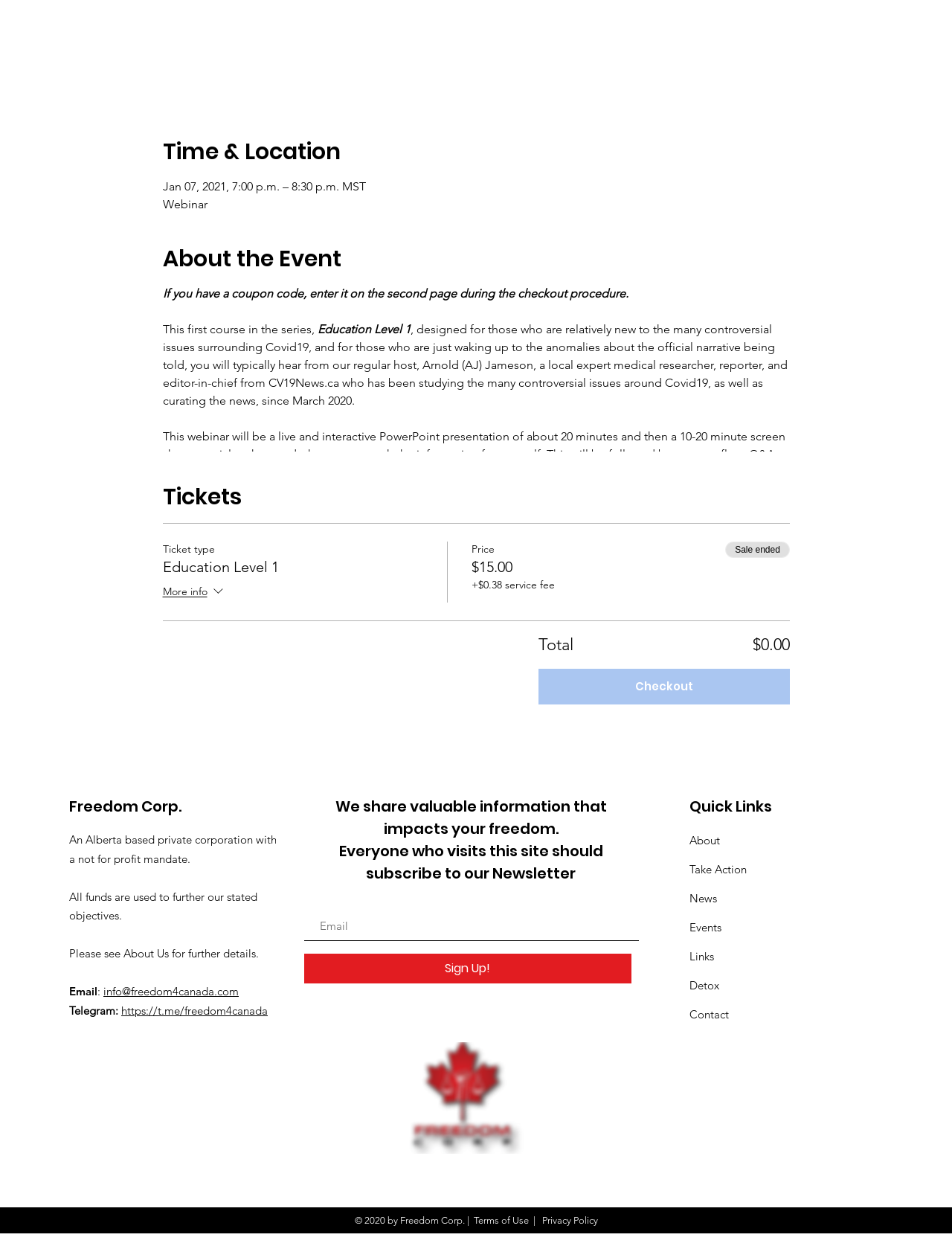What is the price of the ticket?
Refer to the image and provide a thorough answer to the question.

I found the answer by looking at the 'Tickets' section, which is a heading on the webpage. Under this section, there is a generic element that contains the ticket type and price information. The price is listed as $15.00, plus a $0.38 service fee.